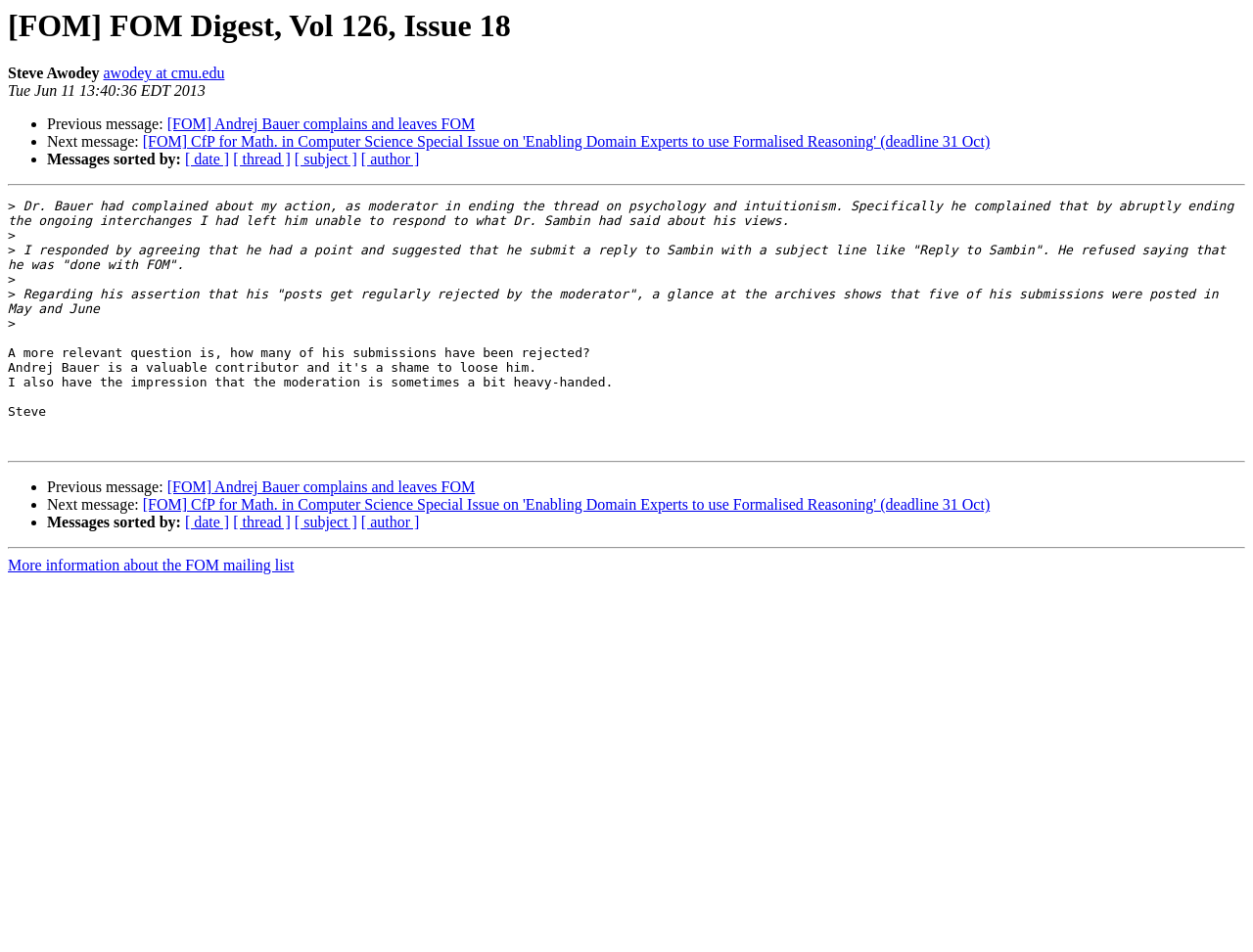Predict the bounding box coordinates of the area that should be clicked to accomplish the following instruction: "View next message". The bounding box coordinates should consist of four float numbers between 0 and 1, i.e., [left, top, right, bottom].

[0.038, 0.14, 0.114, 0.158]